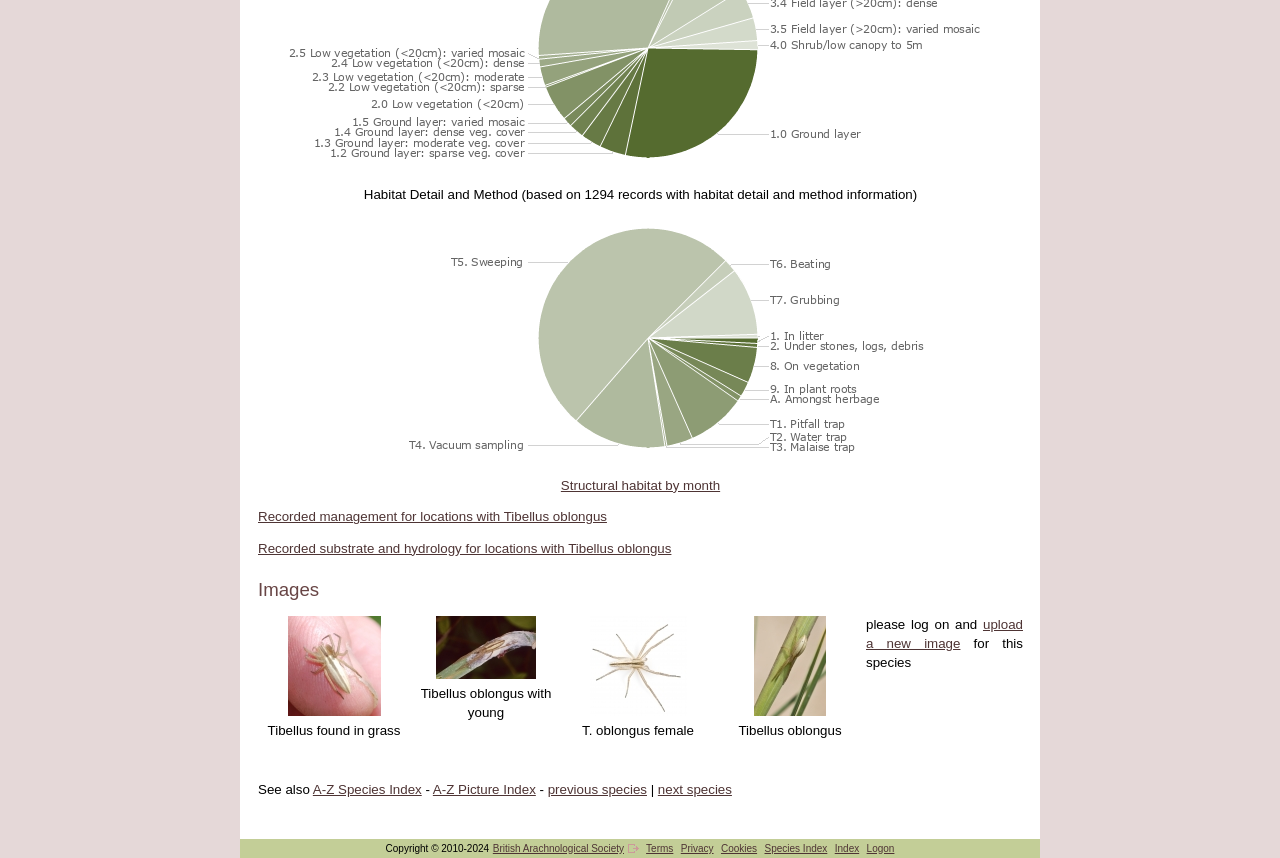Given the element description A-Z Species Index, identify the bounding box coordinates for the UI element on the webpage screenshot. The format should be (top-left x, top-left y, bottom-right x, bottom-right y), with values between 0 and 1.

[0.244, 0.912, 0.329, 0.929]